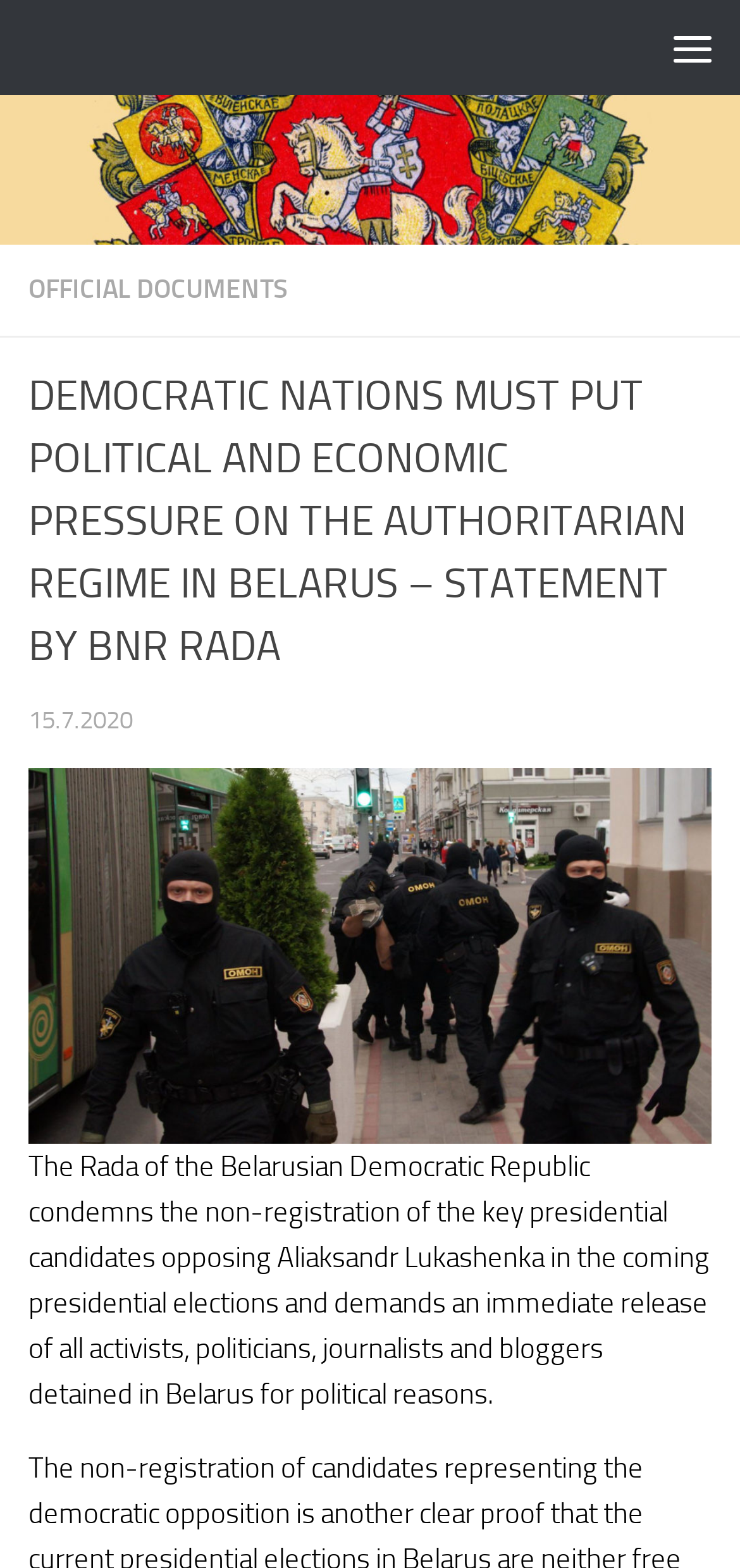Analyze the image and deliver a detailed answer to the question: What is the date of the statement?

I found the date by looking at the static text element located at [0.038, 0.45, 0.179, 0.468] which contains the text '15.7.2020'.